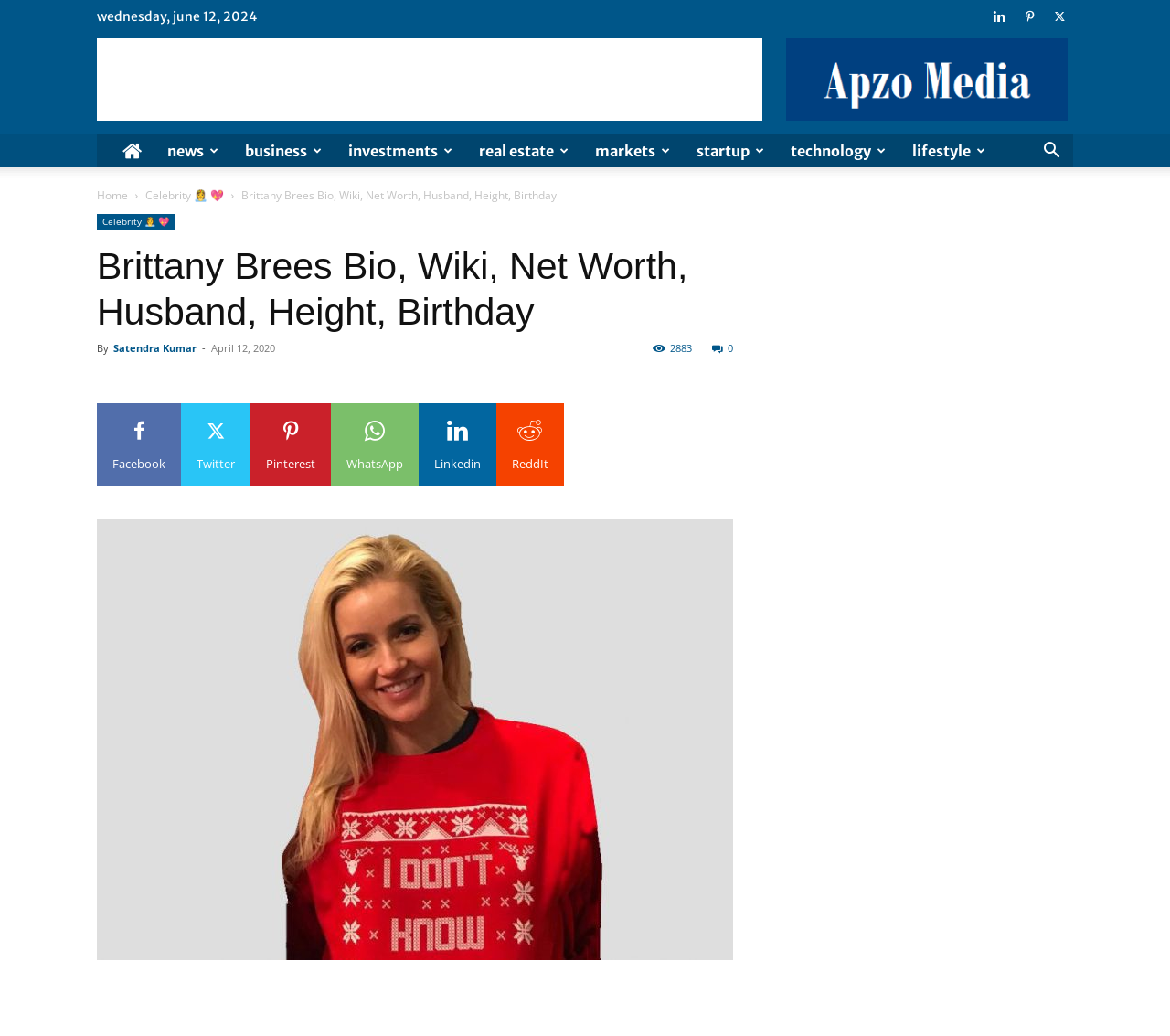What is the name of the person who wrote the article?
Could you give a comprehensive explanation in response to this question?

I found the author's name by looking at the link element with the text 'Satendra Kumar' which is located below the heading 'Brittany Brees Bio, Wiki, Net Worth, Husband, Height, Birthday' and has a bounding box coordinate of [0.097, 0.329, 0.168, 0.342].